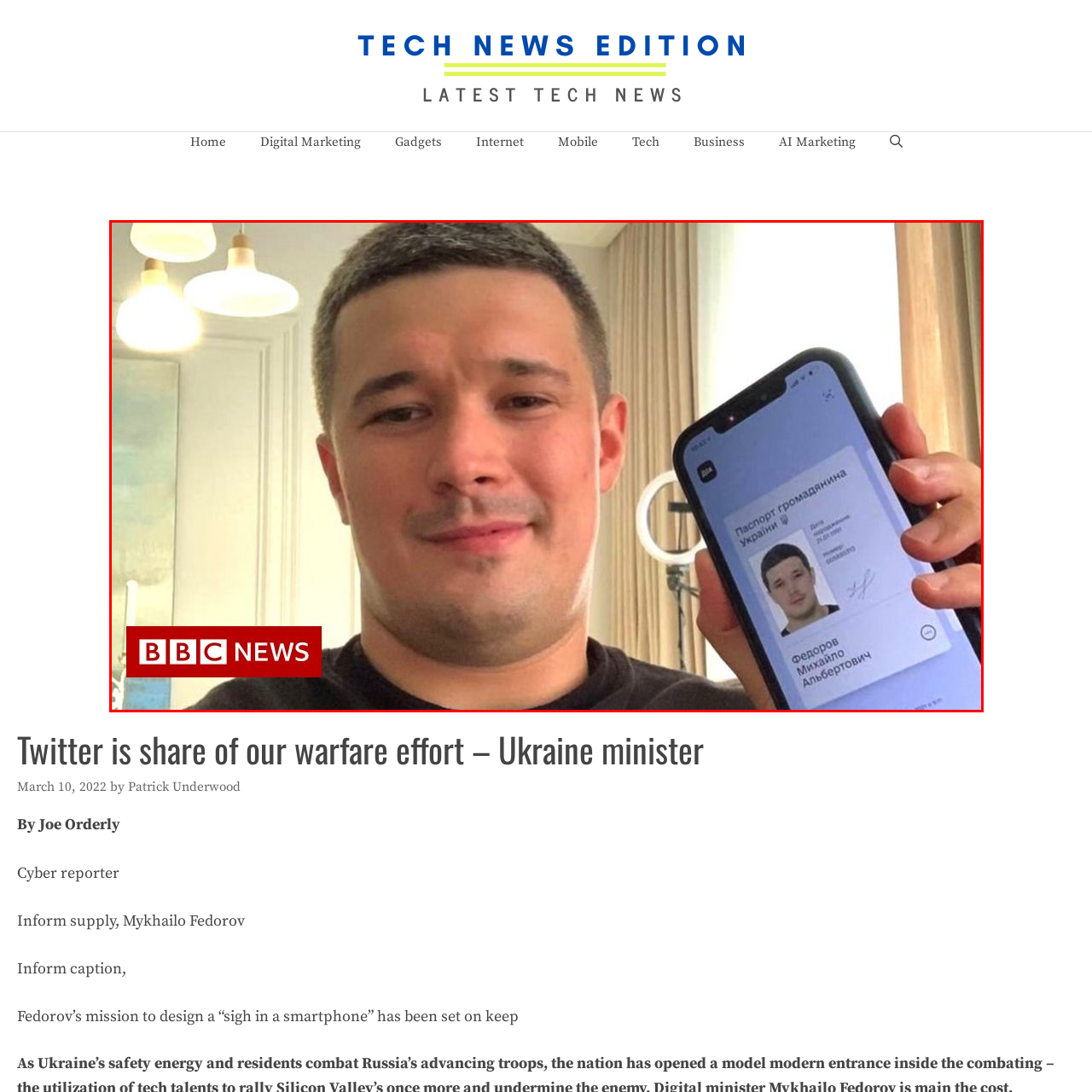Offer a comprehensive narrative for the image inside the red bounding box.

The image features Mykhailo Fedorov, the Ukrainian Minister of Digital Transformation, smiling as he holds up his digital passport on a smartphone. The background reveals a cozy indoor setting with soft lighting and patterned curtains, suggesting a personal or home office environment. Fedorov’s digital identification document is visible on the phone's screen, showcasing his name—Mykhailo Albertovych Fedorov—along with an image of himself and the words "паспорт громадянина України" (Ukrainian citizen passport). This image highlights Fedorov's efforts in digital innovation amidst Ukraine's ongoing challenges, emphasized by the context of the article from BBC News discussing Ukraine's digital initiatives during wartime.